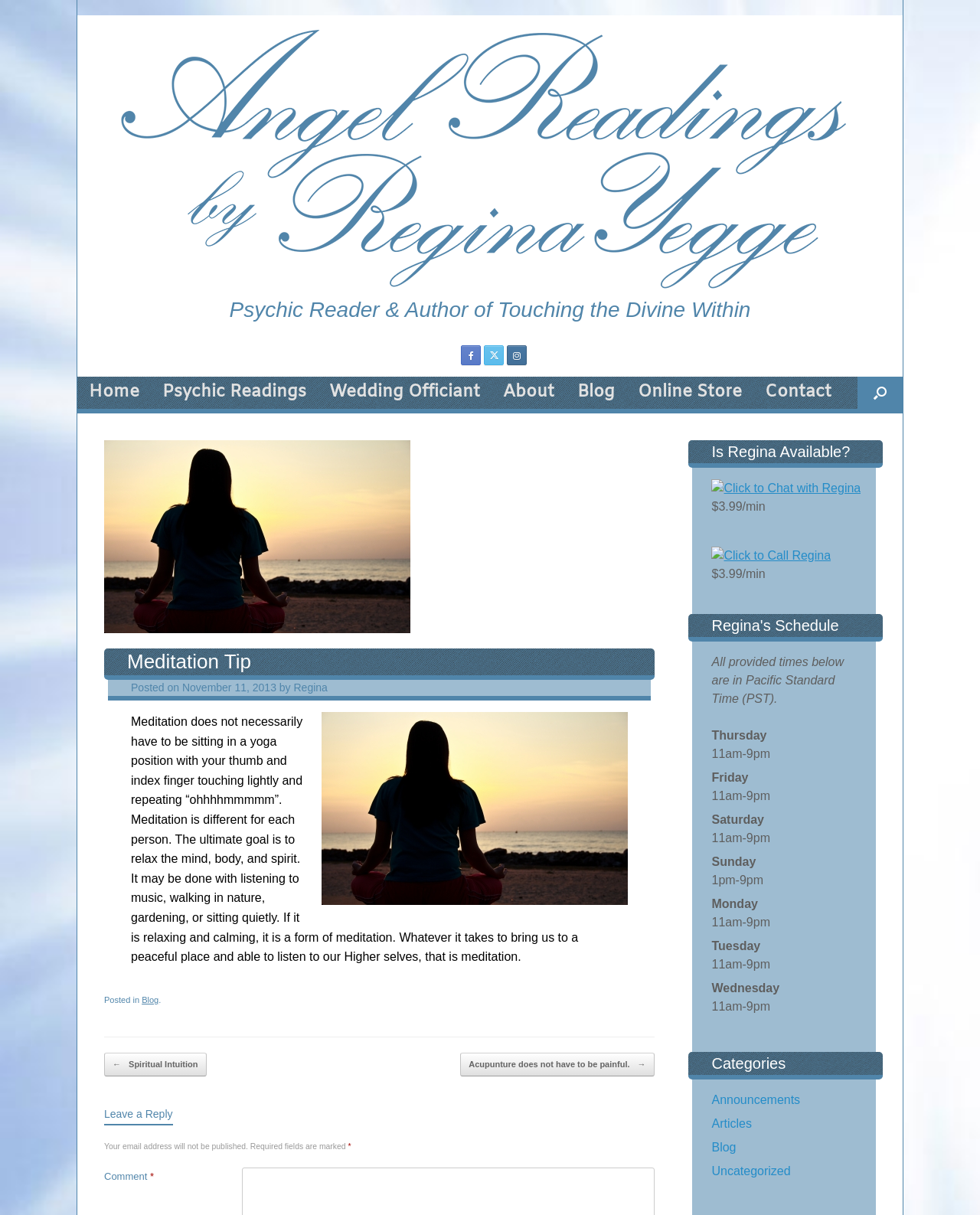How much does it cost to call or chat with Regina?
Using the visual information, respond with a single word or phrase.

$3.99/min